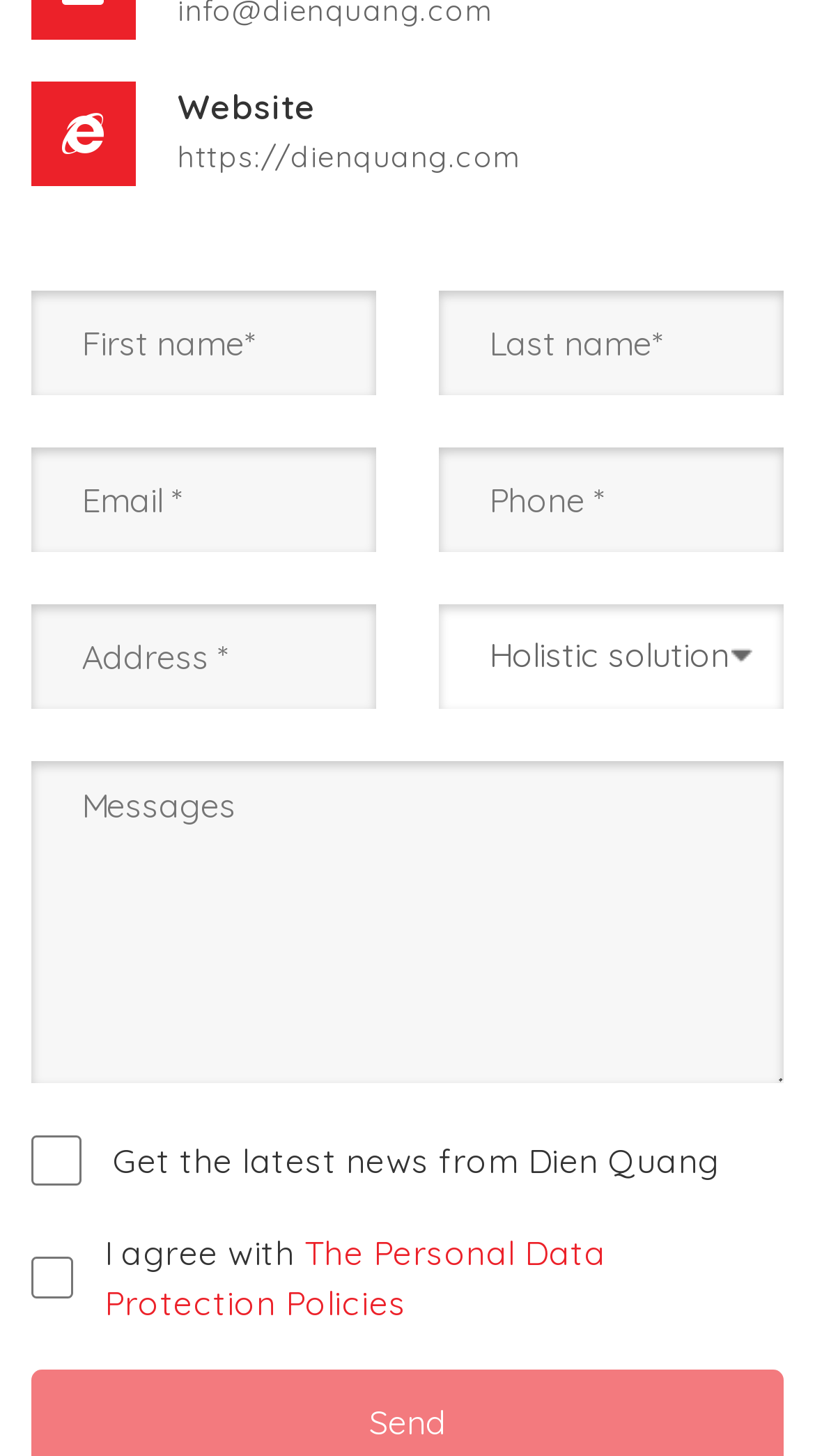What is the type of the fifth text box?
Please use the image to provide an in-depth answer to the question.

The fifth text box has the label 'Messages', indicating that it is intended for users to enter a message or comment.